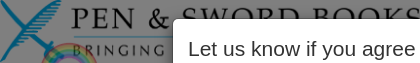What is the purpose of the message below the logo?
Answer the question with just one word or phrase using the image.

To invite viewer engagement